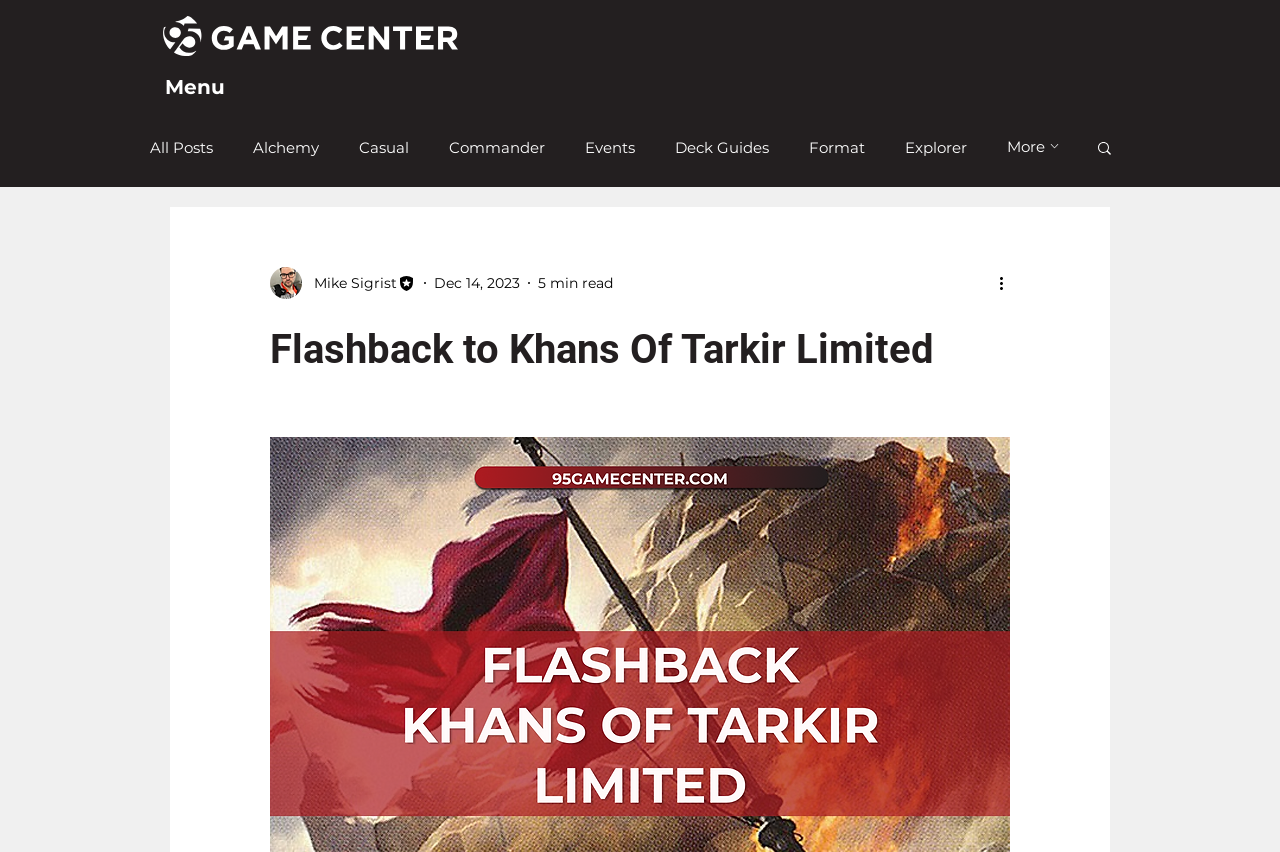Provide a brief response to the question using a single word or phrase: 
What is the function of the button at the top right corner?

Search